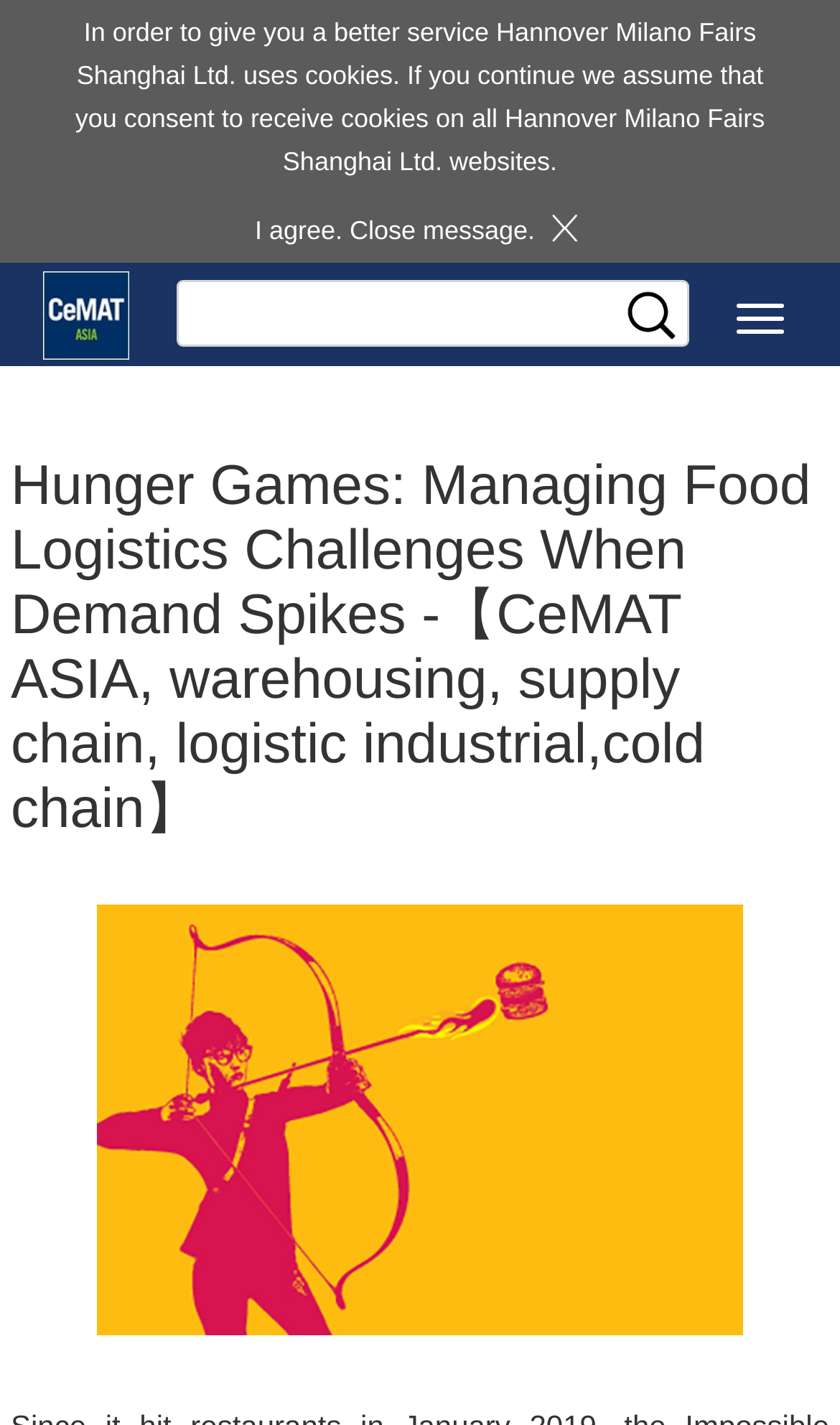Create a detailed summary of the webpage's content and design.

The webpage appears to be an article or blog post about managing food logistics challenges when demand spikes, specifically referencing the Impossible Burger. At the top of the page, there is a notification bar with a message about cookies, accompanied by a button to agree and close the message. To the right of the notification bar, there is a small image.

Below the notification bar, there is a horizontal navigation menu with a link on the left side and a button to switch navigation on the right side. 

In the main content area, there is a heading that spans almost the entire width of the page, which is the title of the article. The title mentions Hunger Games, food logistics challenges, and several related keywords such as CeMAT ASIA, warehousing, supply chain, logistic industrial, and cold chain.

There is also a search or input field located above the heading, and a button to the right of the input field.